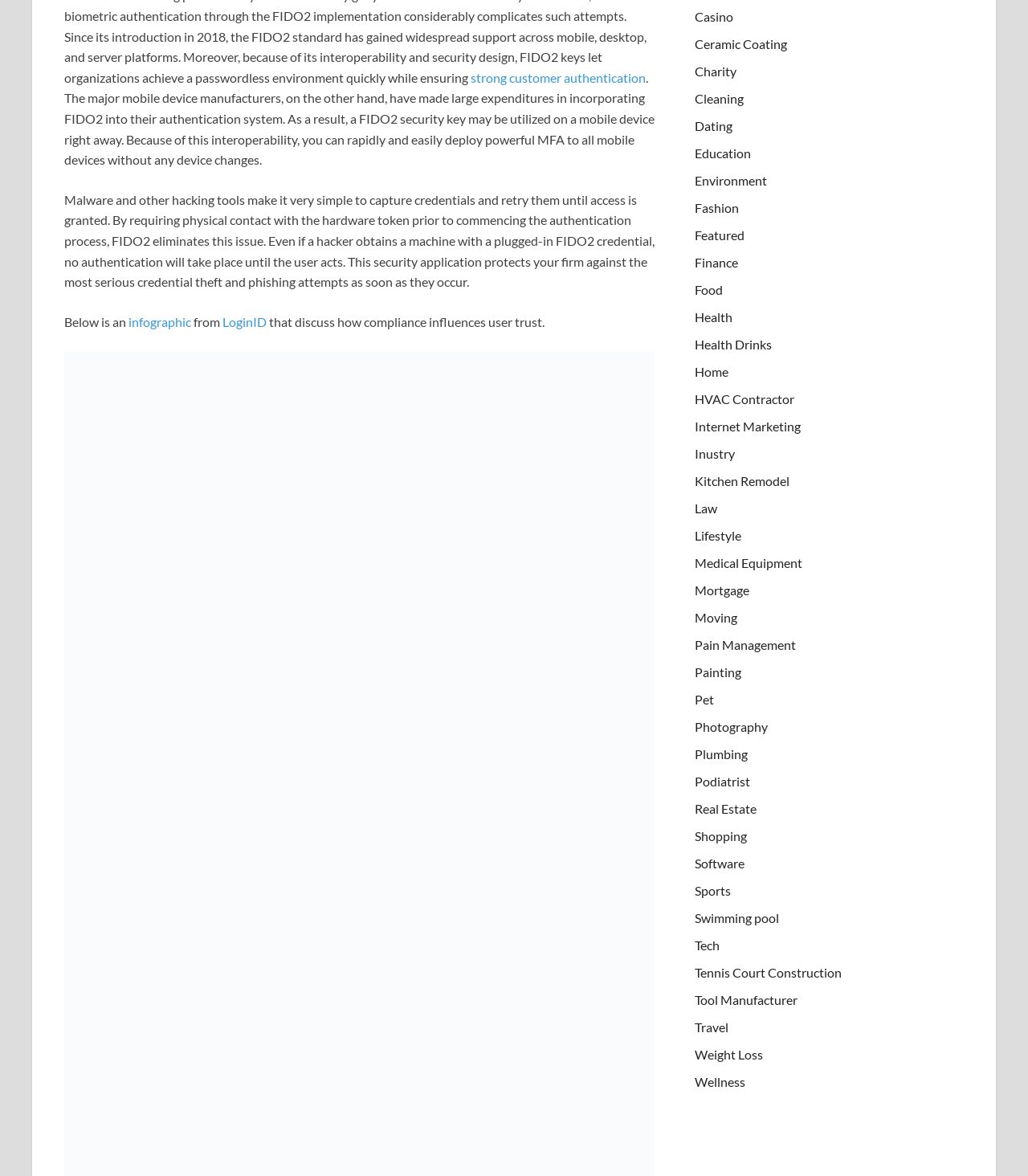What are the categories listed on the webpage?
Provide a detailed and well-explained answer to the question.

The webpage lists various categories or industries, including Casino, Ceramic Coating, Charity, Cleaning, Dating, Education, Environment, Fashion, and many more, which are likely topics or areas of interest.